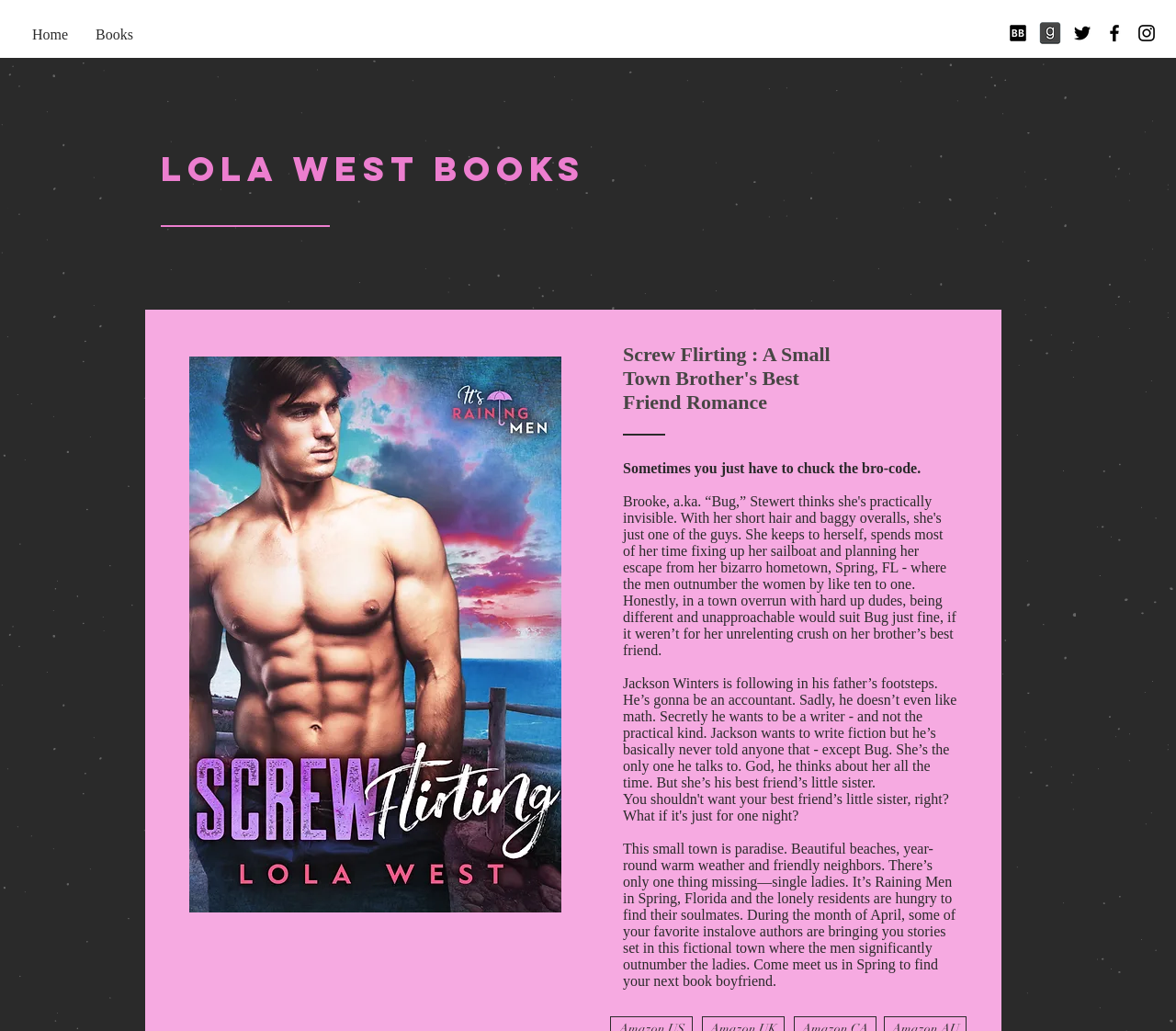What is the name of the town where the story takes place?
Refer to the image and provide a one-word or short phrase answer.

Spring, Florida